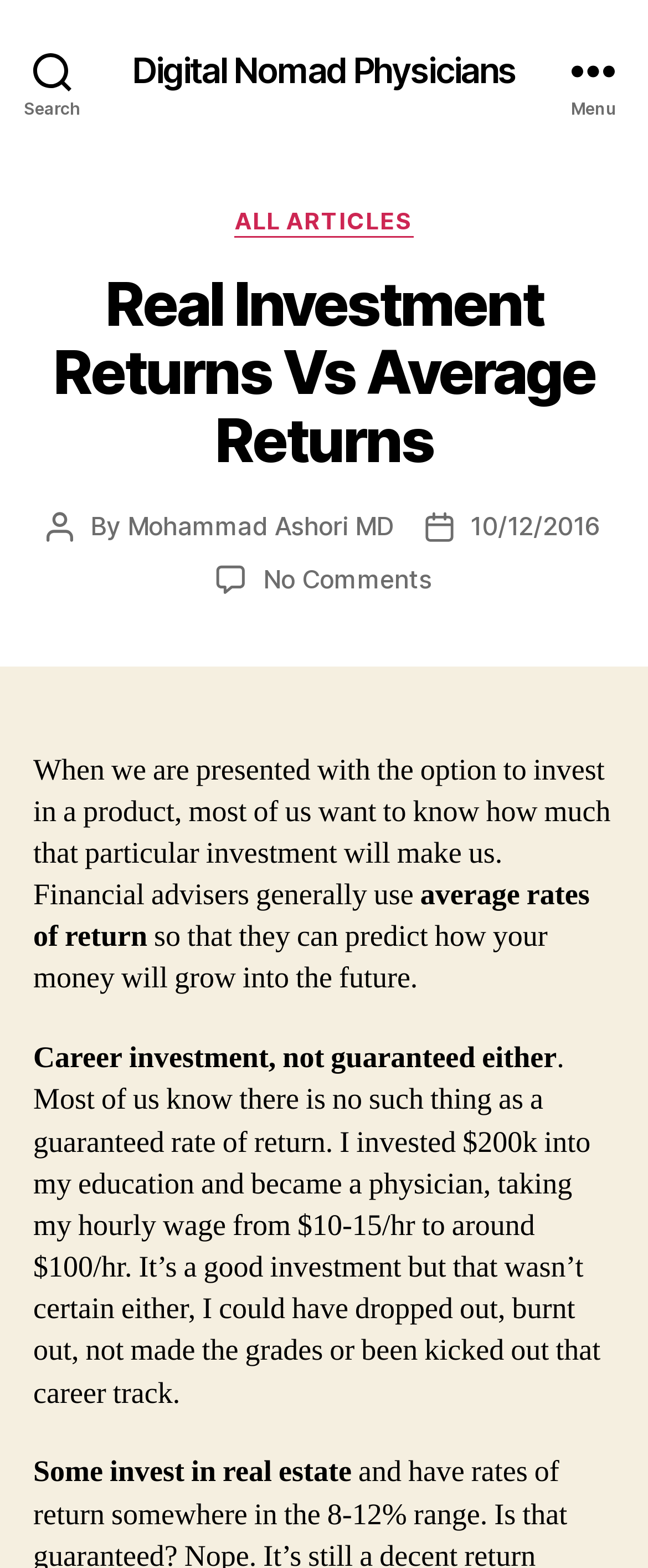Create an elaborate caption that covers all aspects of the webpage.

The webpage is about the difference between real investment returns and average investment returns, with a focus on understanding the importance of this distinction. At the top left of the page, there is a search button, and next to it, a link to "Digital Nomad Physicians". On the top right, there is a menu button. 

When the menu button is expanded, a header section appears, containing a category section with a link to "ALL ARTICLES". Below this, there is a heading that reads "Real Investment Returns Vs Average Returns". The author of the post, "Mohammad Ashori MD", is credited, along with the post date, "10/12/2016". 

The main content of the page starts with a paragraph that discusses how financial advisers often use average rates of return to predict investment growth. The text continues to explain that even career investments, such as becoming a physician, are not guaranteed. The page also mentions that some people invest in real estate.